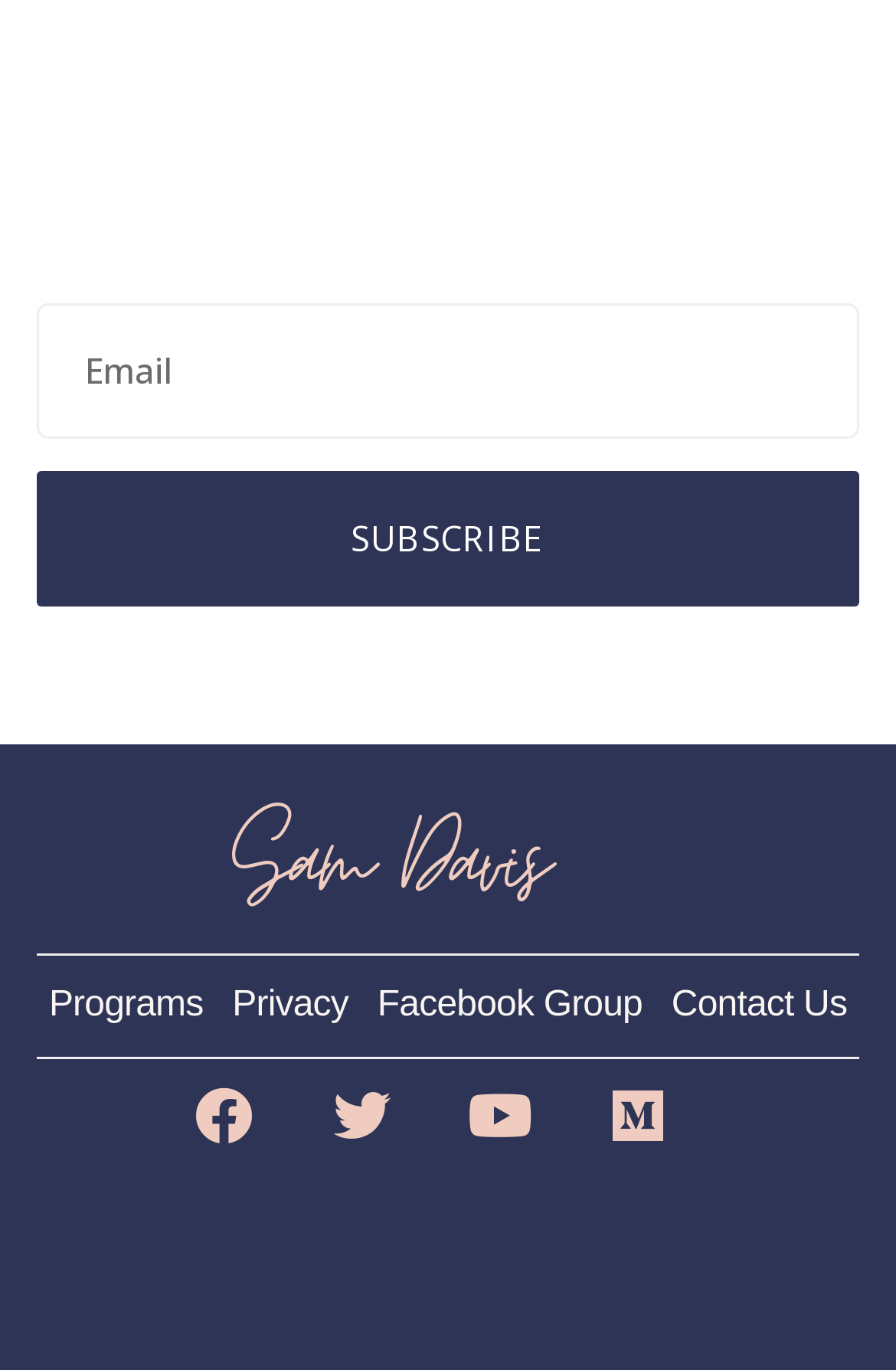Locate the UI element described by parent_node: Email name="form_fields[email]" placeholder="Email" and provide its bounding box coordinates. Use the format (top-left x, top-left y, bottom-right x, bottom-right y) with all values as floating point numbers between 0 and 1.

[0.041, 0.221, 0.959, 0.32]